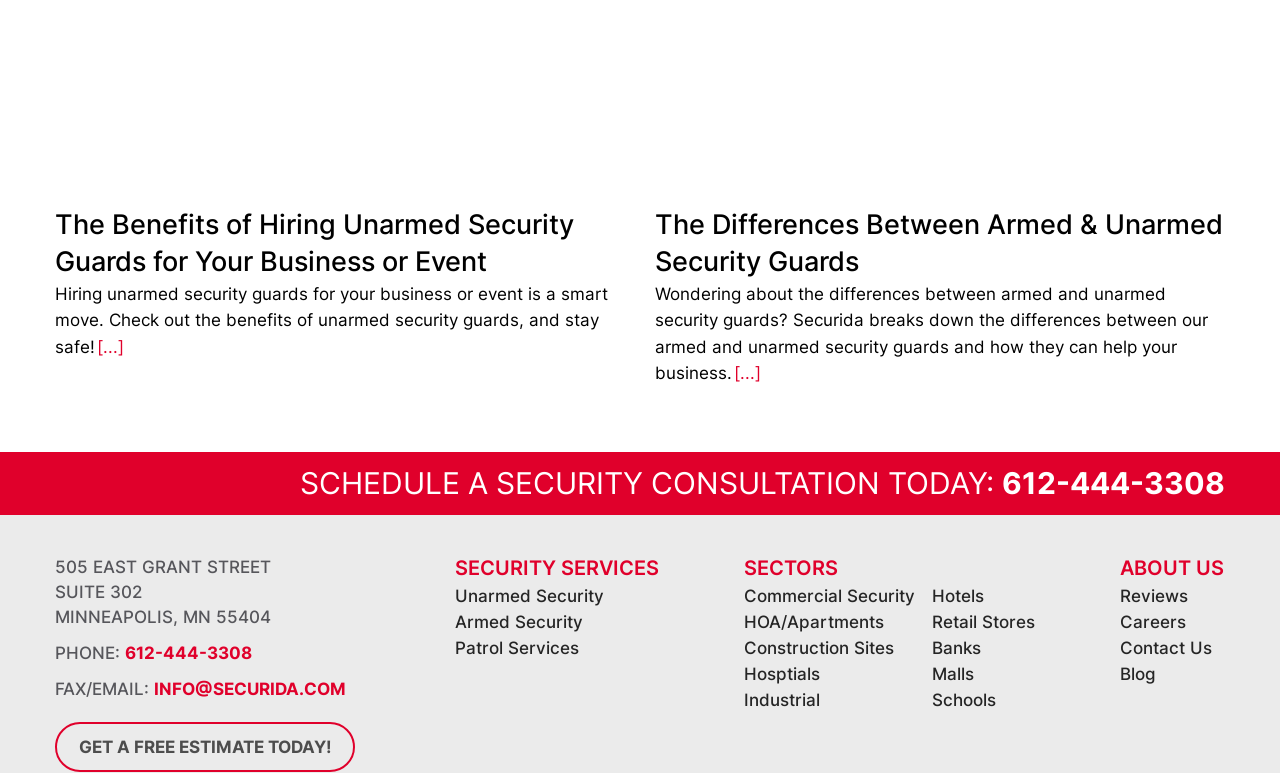Respond to the question below with a concise word or phrase:
What is the email address to contact Securida?

INFO@SECURIDA.COM